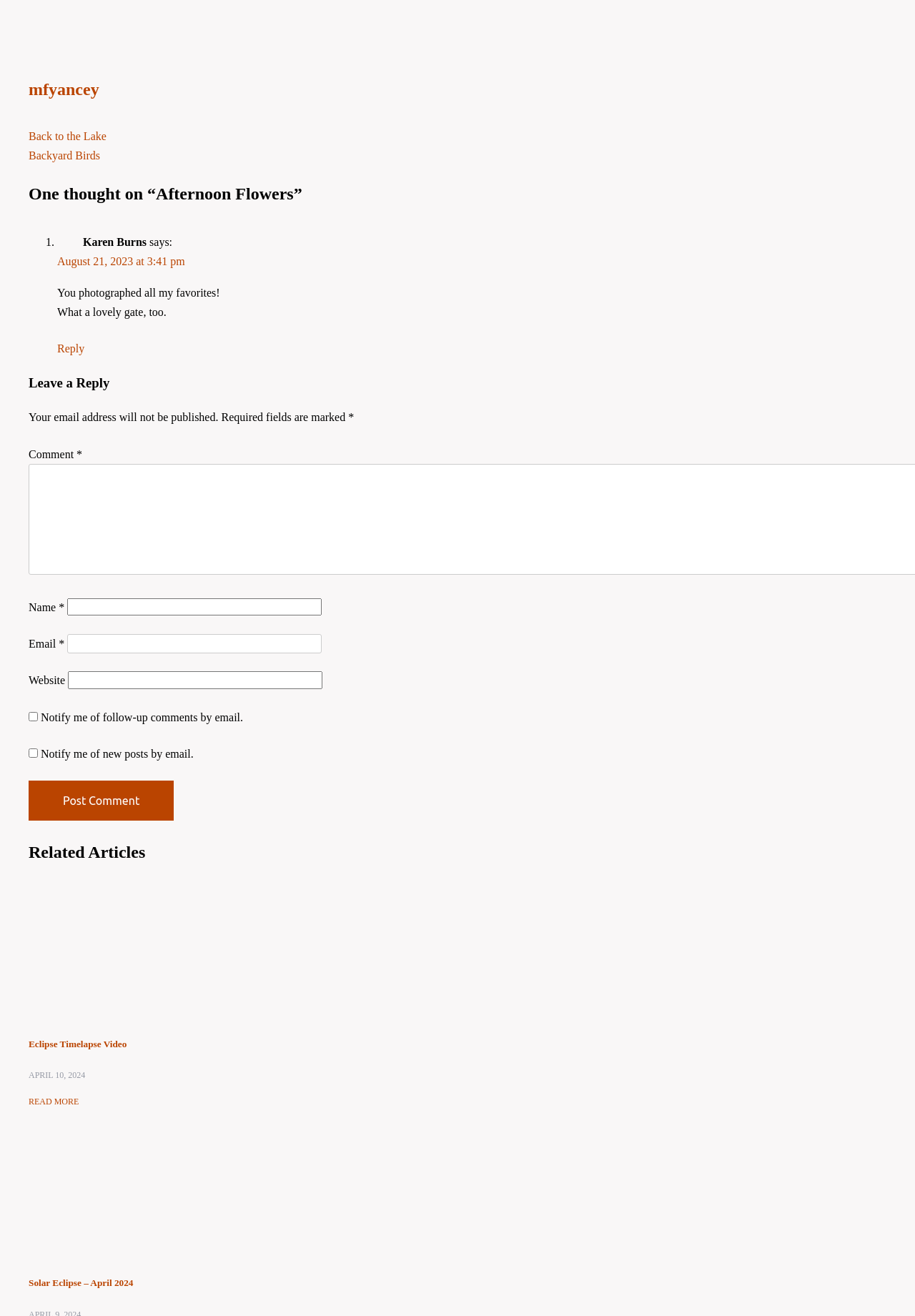What is the purpose of the checkboxes?
Please look at the screenshot and answer in one word or a short phrase.

Notification